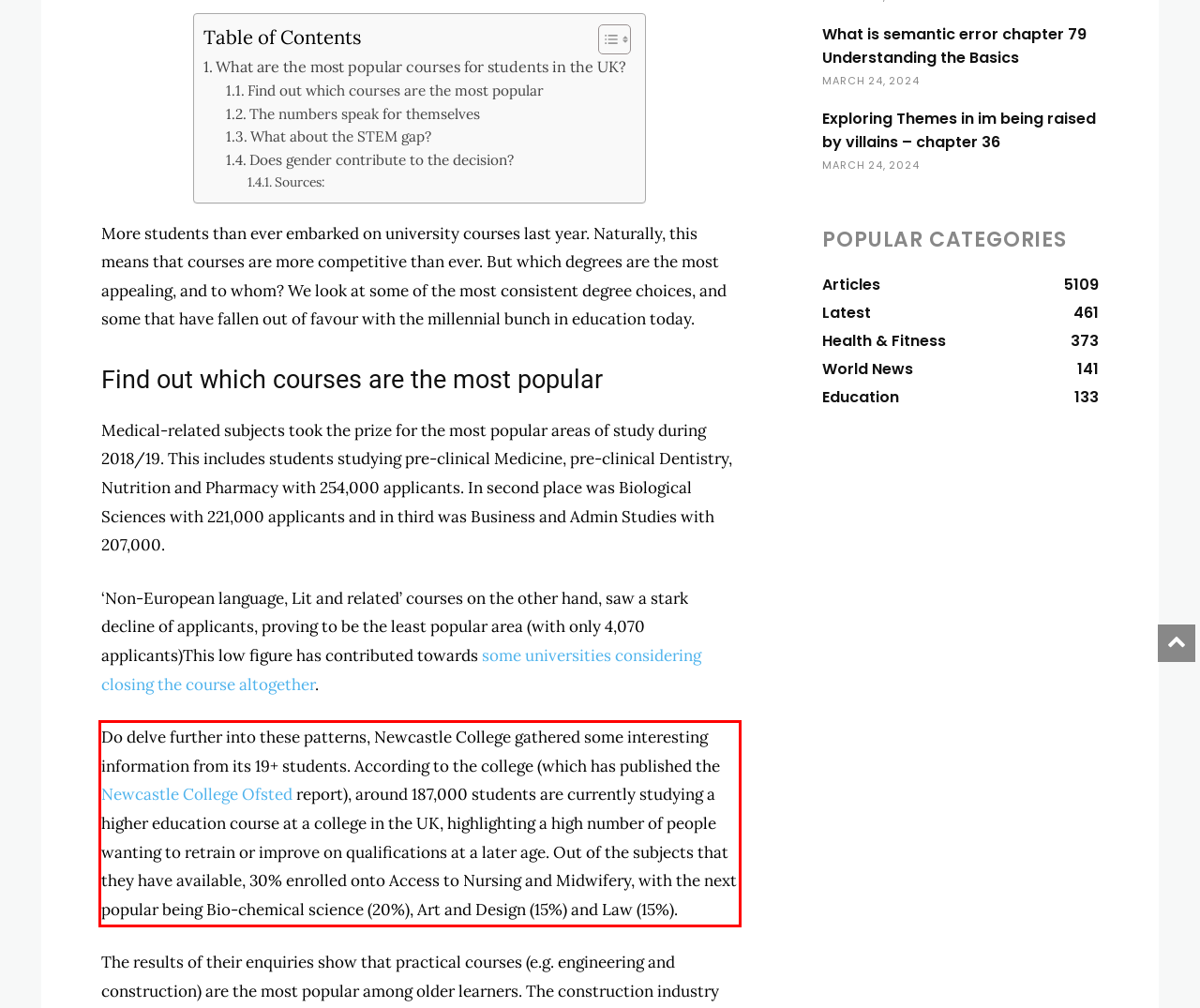Your task is to recognize and extract the text content from the UI element enclosed in the red bounding box on the webpage screenshot.

Do delve further into these patterns, Newcastle College gathered some interesting information from its 19+ students. According to the college (which has published the Newcastle College Ofsted report), around 187,000 students are currently studying a higher education course at a college in the UK, highlighting a high number of people wanting to retrain or improve on qualifications at a later age. Out of the subjects that they have available, 30% enrolled onto Access to Nursing and Midwifery, with the next popular being Bio-chemical science (20%), Art and Design (15%) and Law (15%).